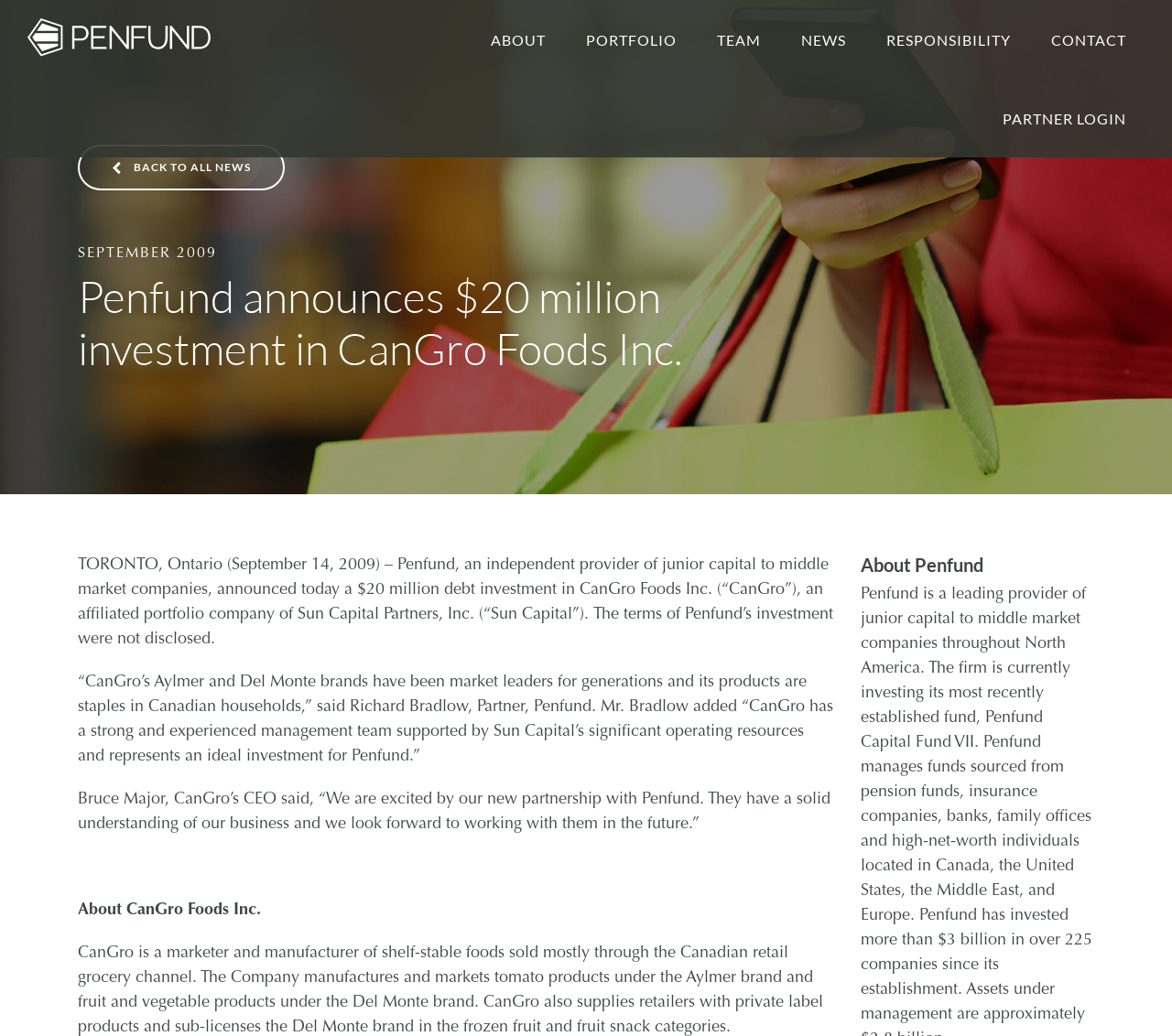Using the information from the screenshot, answer the following question thoroughly:
What is the brand name of tomato products manufactured by CanGro?

I found this answer by reading the text in the webpage, specifically the sentence 'The Company manufactures and markets tomato products under the Aylmer brand...' which indicates that Aylmer is the brand name of tomato products manufactured by CanGro.